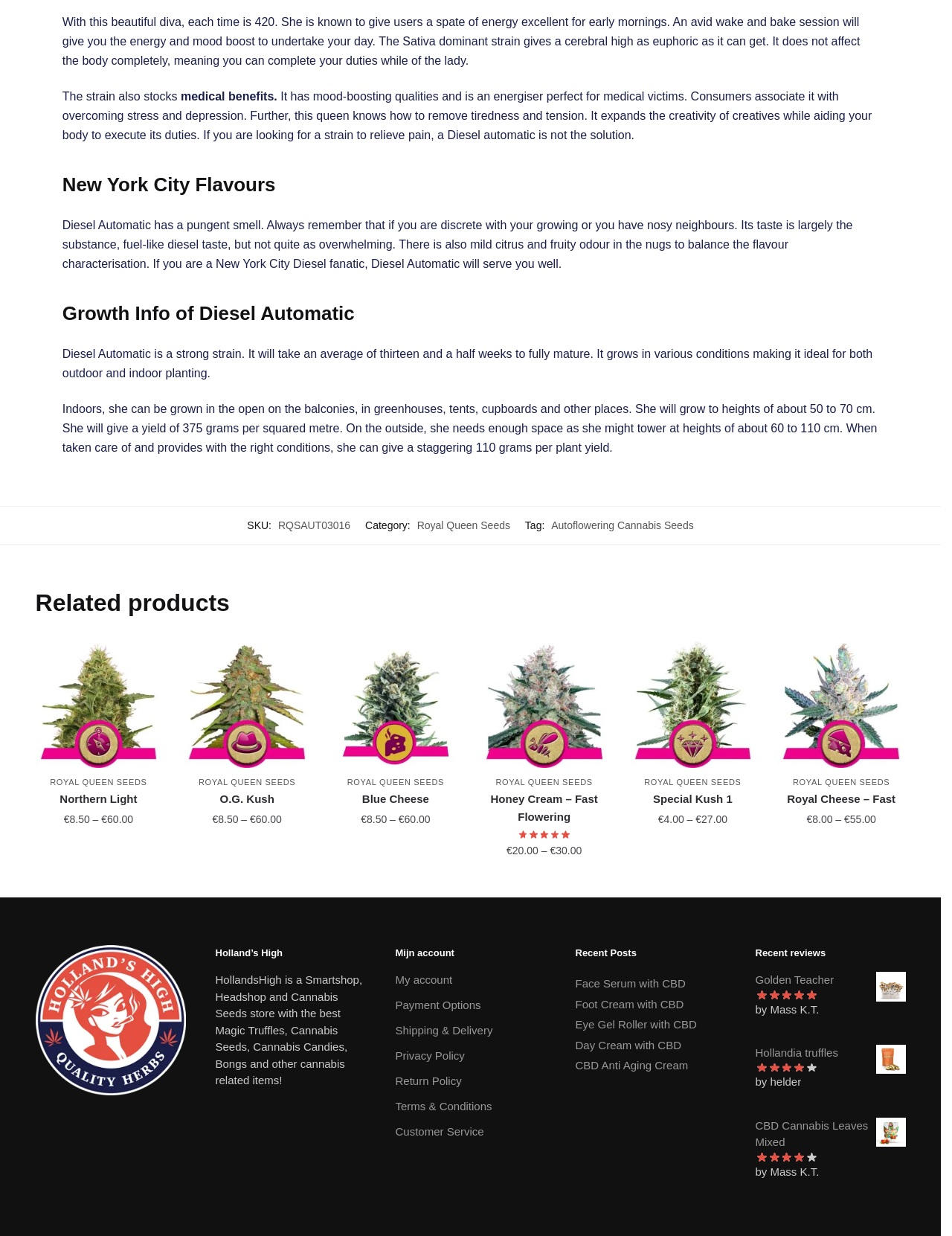Given the element description, predict the bounding box coordinates in the format (top-left x, top-left y, bottom-right x, bottom-right y), using floating point numbers between 0 and 1: CBD Anti Aging Cream

[0.604, 0.851, 0.723, 0.862]